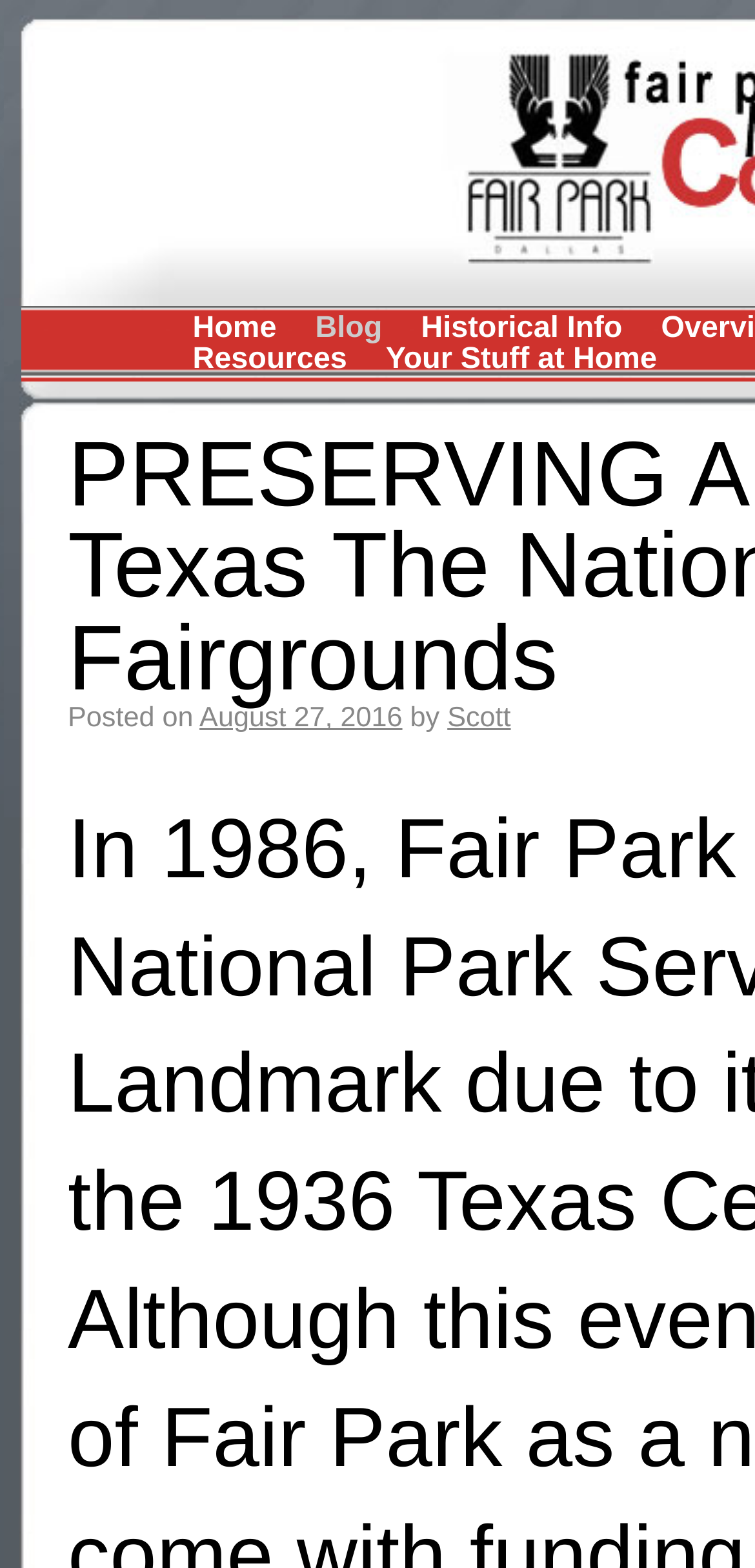Describe the webpage meticulously, covering all significant aspects.

The webpage is a blog page focused on the Fair Park Mural Conservation project. At the top, there is a navigation menu with five links: "Home", "Blog", "Historical Info", "Resources", and "Your Stuff at Home". These links are aligned horizontally, with "Home" on the left and "Your Stuff at Home" on the right.

Below the navigation menu, there is a section that appears to be a blog post. The post is dated "August 27, 2016" and is attributed to an author named "Scott". The date and author information are positioned closely together, with the date on the left and the author's name on the right.